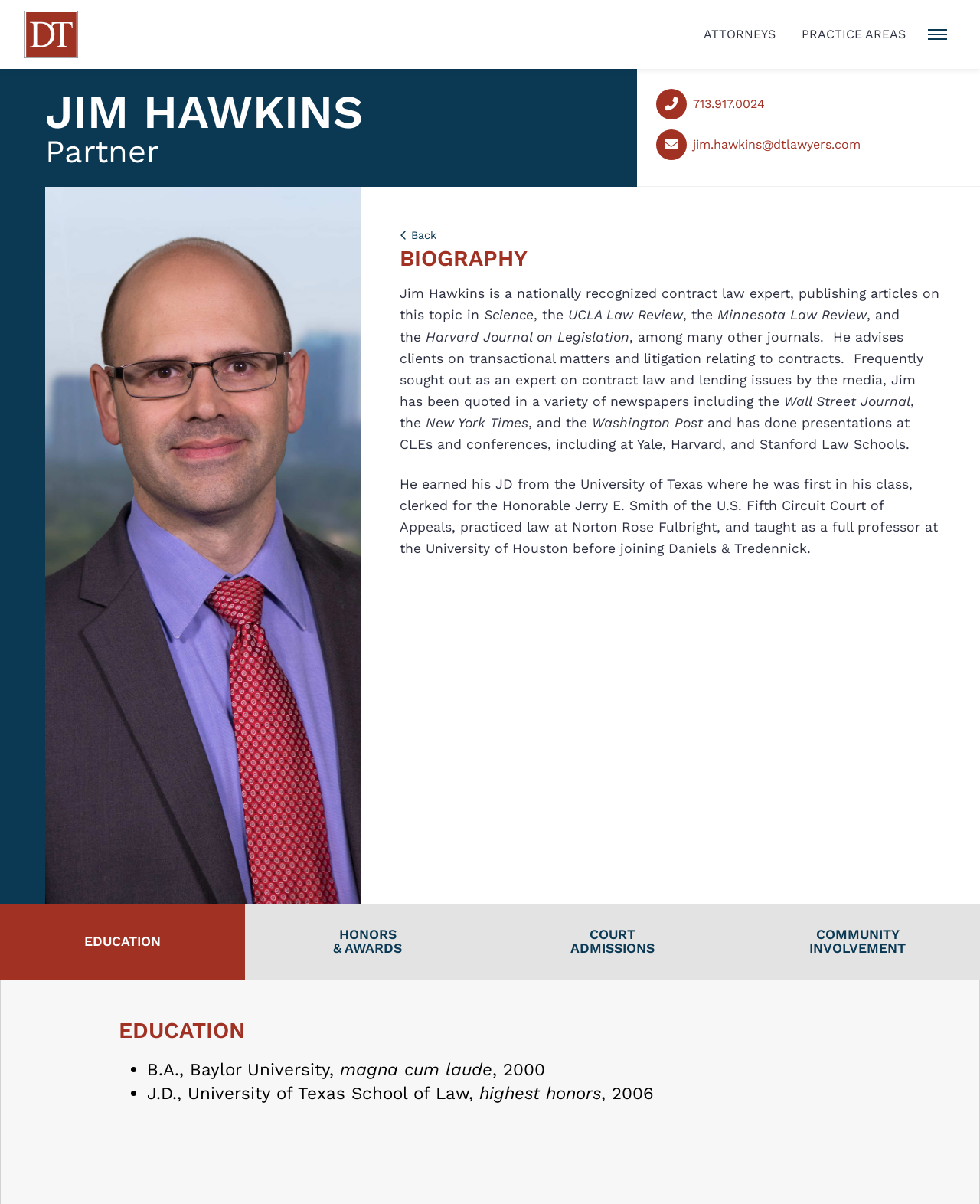Provide the bounding box coordinates of the area you need to click to execute the following instruction: "Click the PRACTICE AREAS link".

[0.805, 0.0, 0.938, 0.057]